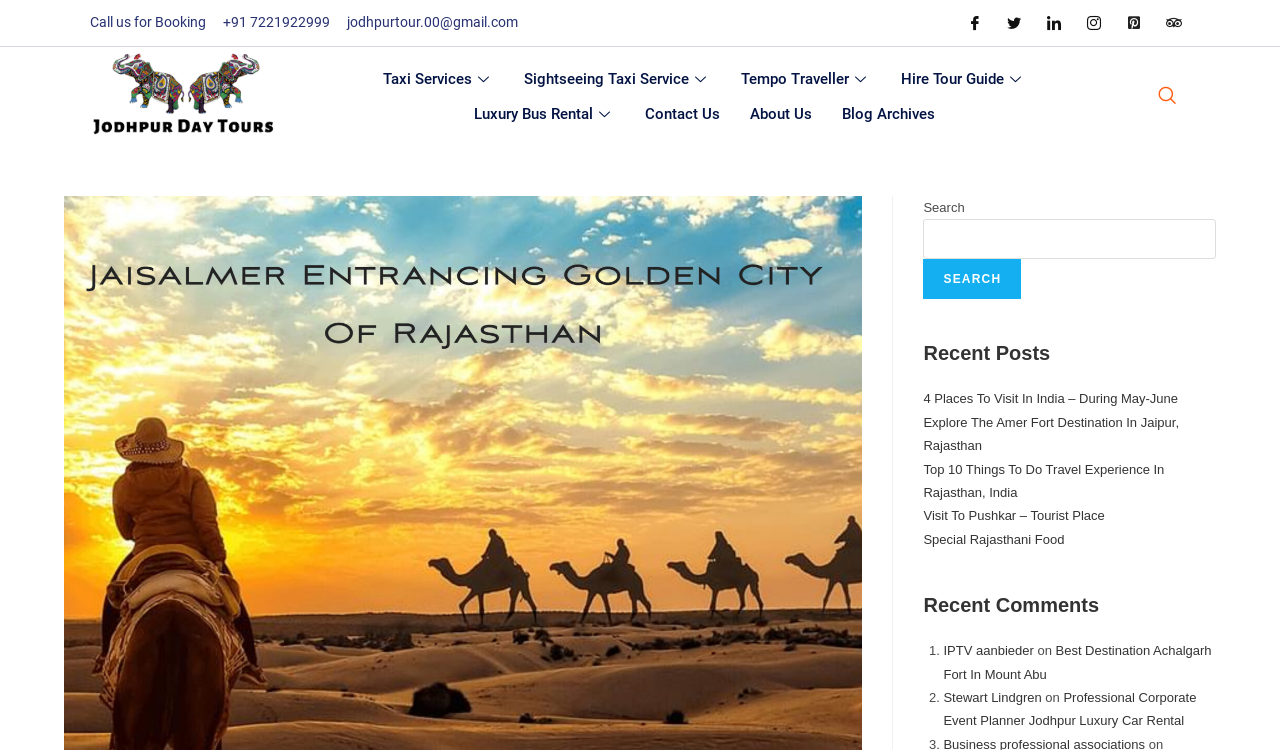Give a one-word or short phrase answer to this question: 
What is the second taxi service option?

Sightseeing Taxi Service